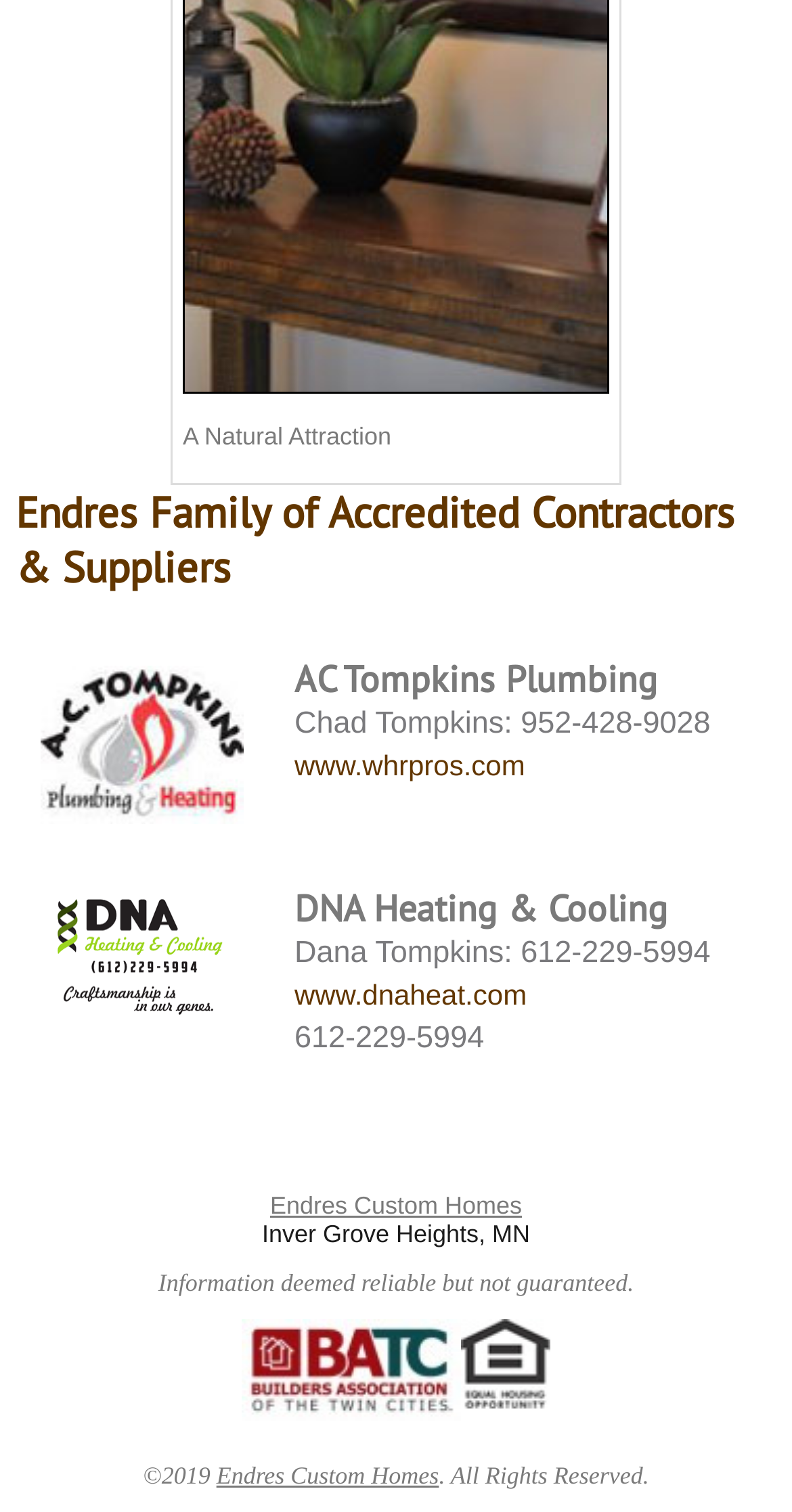Please give a succinct answer using a single word or phrase:
What is the location of Endres Custom Homes?

Inver Grove Heights, MN